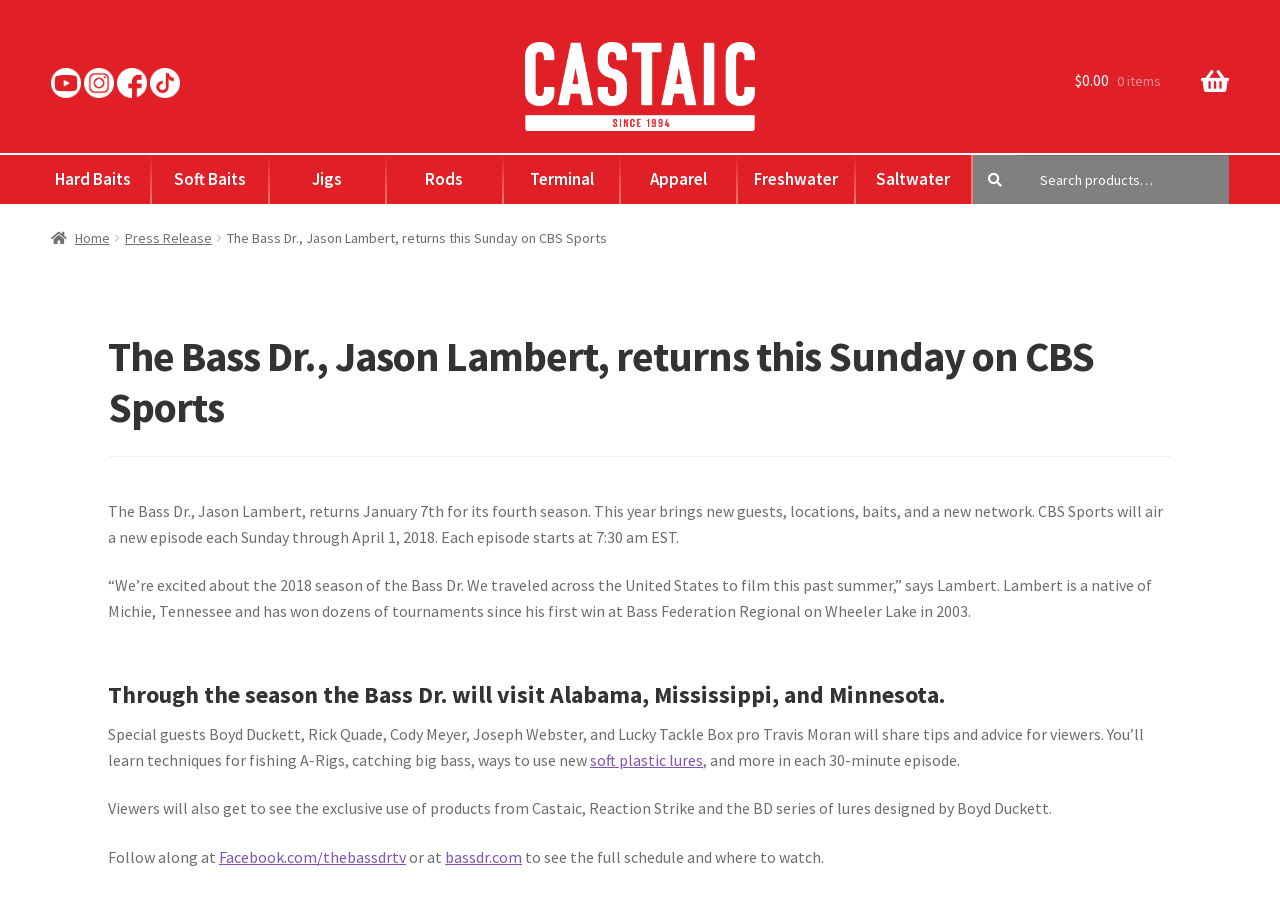Identify the bounding box coordinates for the UI element described as follows: "Press Release". Ensure the coordinates are four float numbers between 0 and 1, formatted as [left, top, right, bottom].

[0.098, 0.254, 0.166, 0.274]